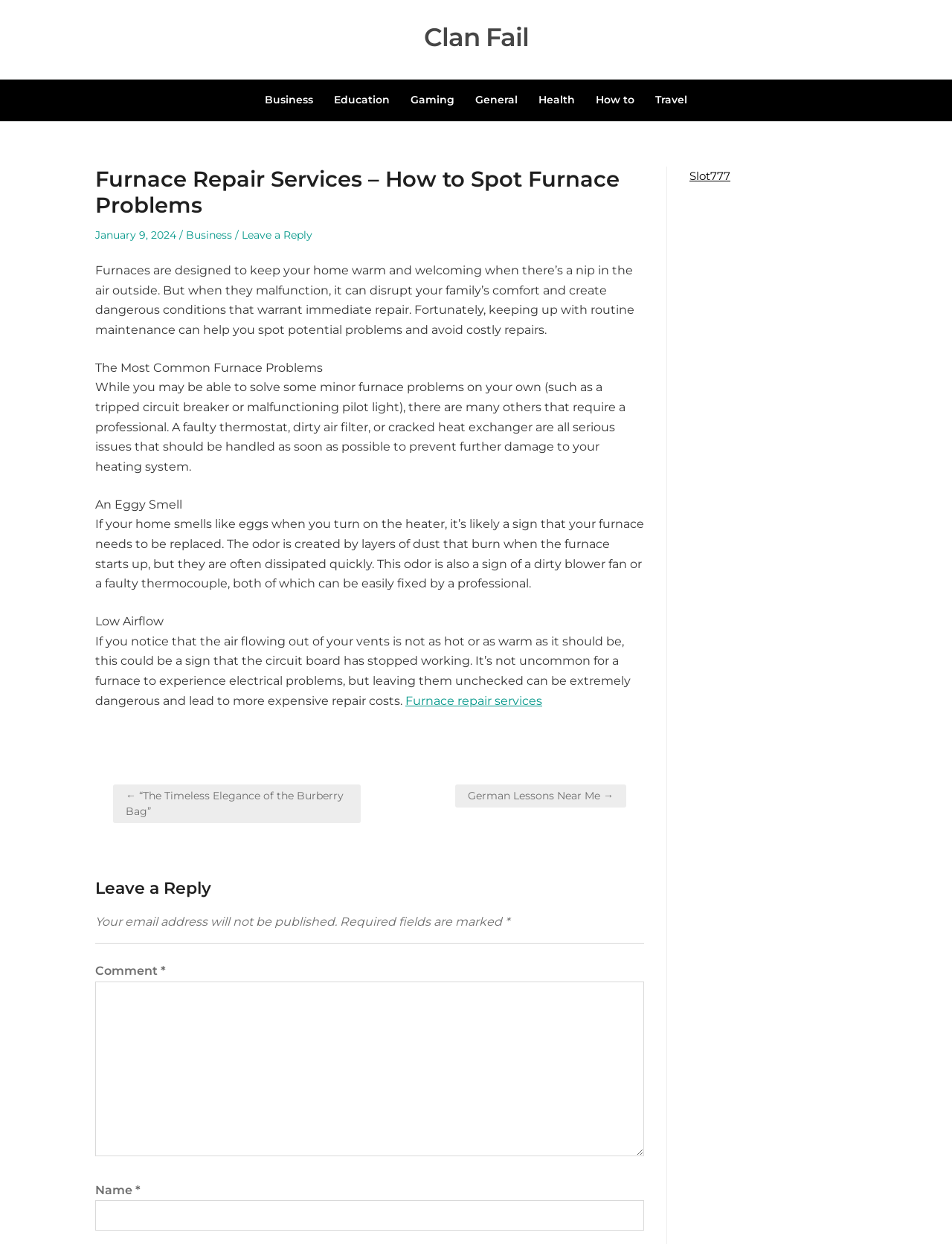What is the purpose of the 'Leave a Reply' section?
Provide a well-explained and detailed answer to the question.

The 'Leave a Reply' section appears to be a comment form, allowing users to leave a comment or reply to the article, indicating that its purpose is to facilitate commenting and discussion.